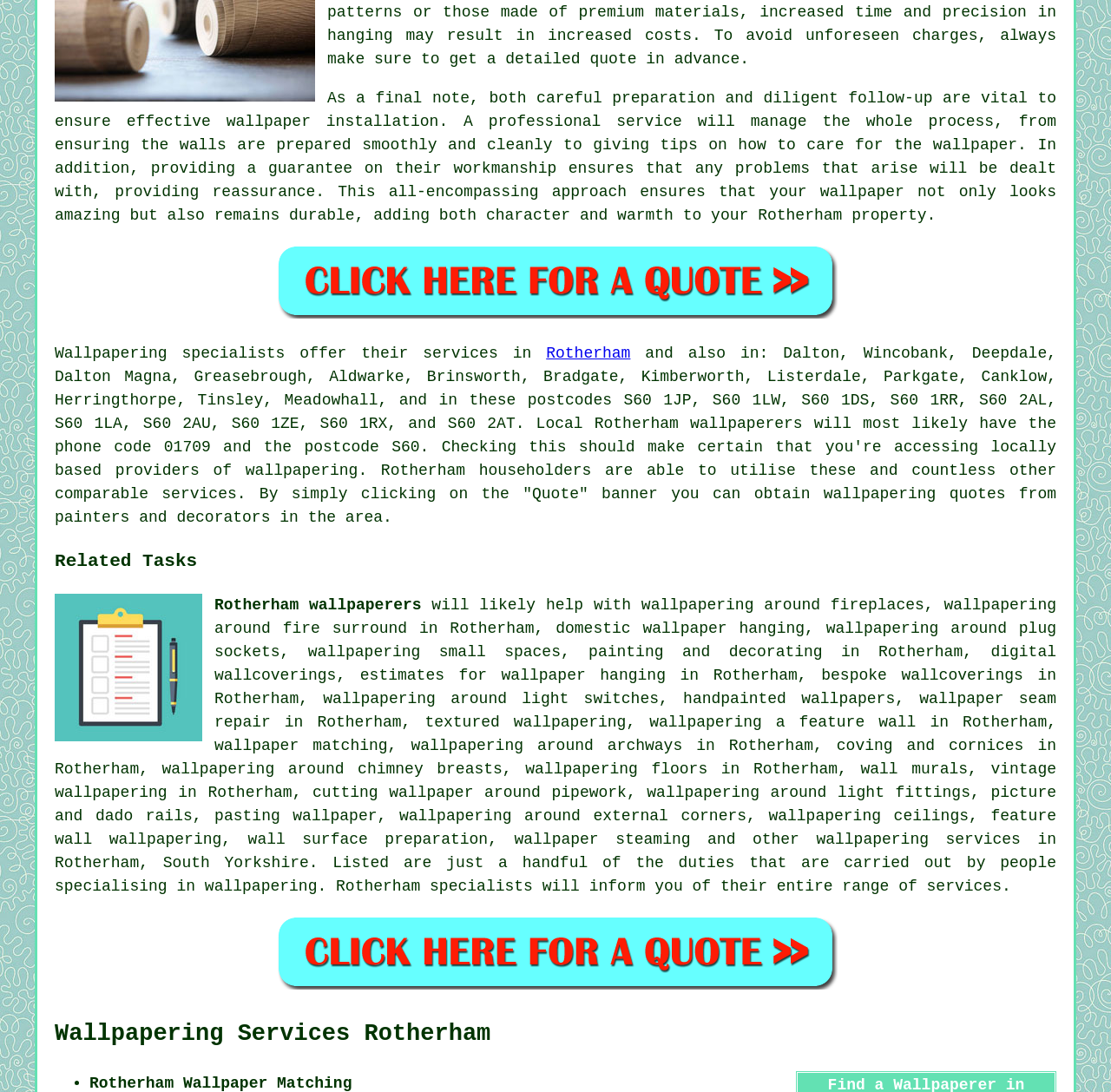Determine the coordinates of the bounding box that should be clicked to complete the instruction: "Learn more about wallpapering specialists". The coordinates should be represented by four float numbers between 0 and 1: [left, top, right, bottom].

[0.049, 0.316, 0.257, 0.332]